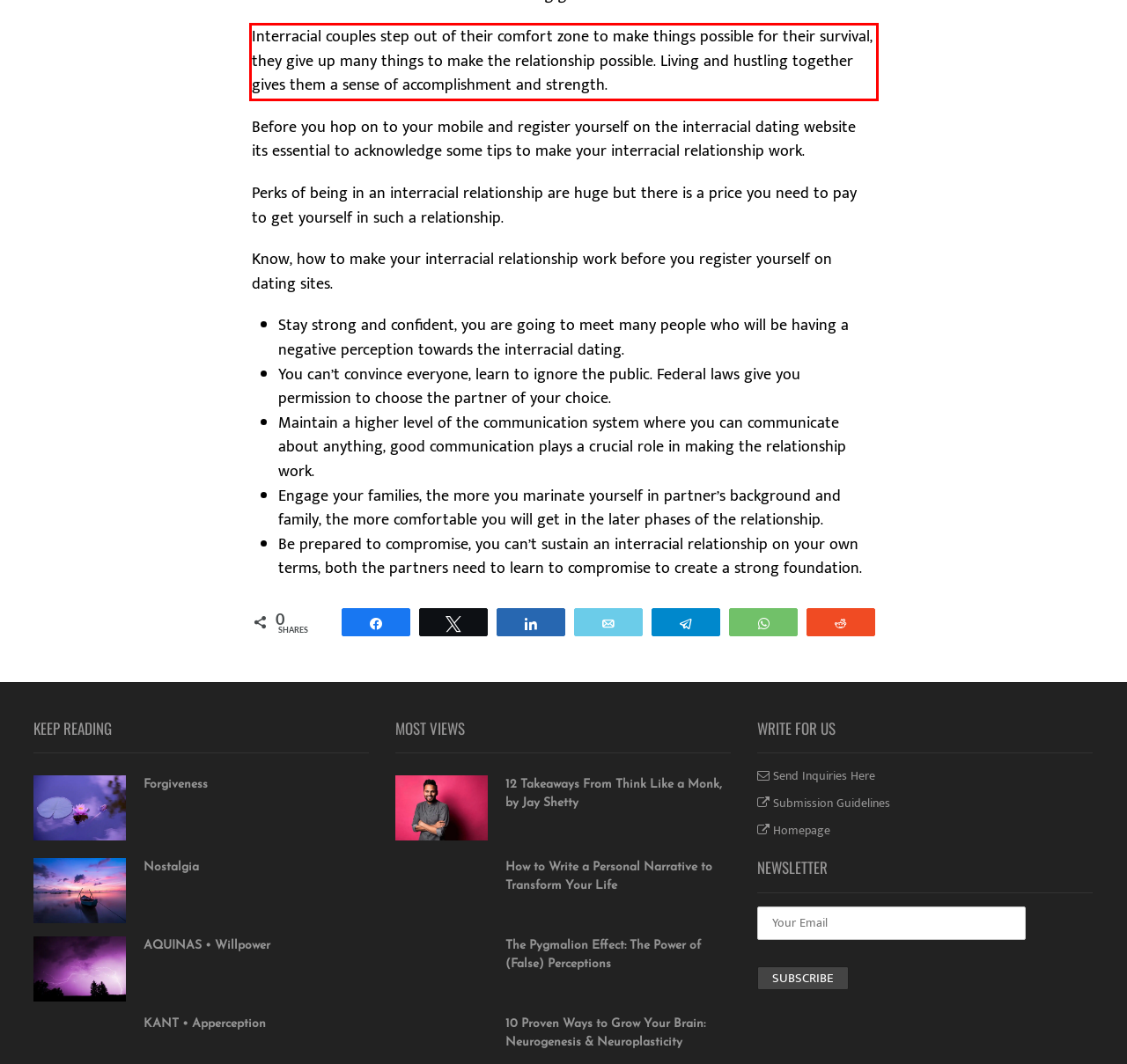Analyze the screenshot of the webpage that features a red bounding box and recognize the text content enclosed within this red bounding box.

Interracial couples step out of their comfort zone to make things possible for their survival, they give up many things to make the relationship possible. Living and hustling together gives them a sense of accomplishment and strength.